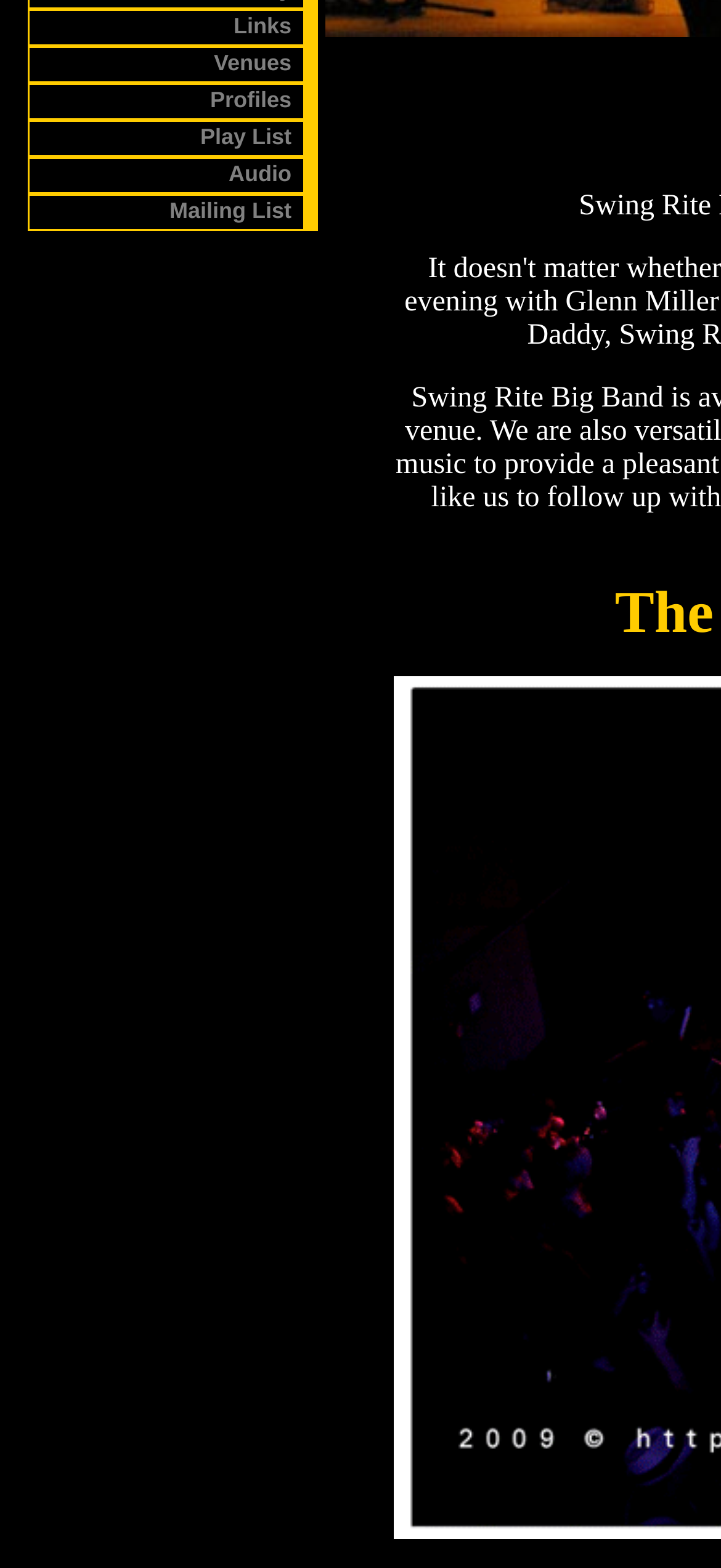Give the bounding box coordinates for this UI element: "Venues". The coordinates should be four float numbers between 0 and 1, arranged as [left, top, right, bottom].

[0.041, 0.028, 0.438, 0.052]